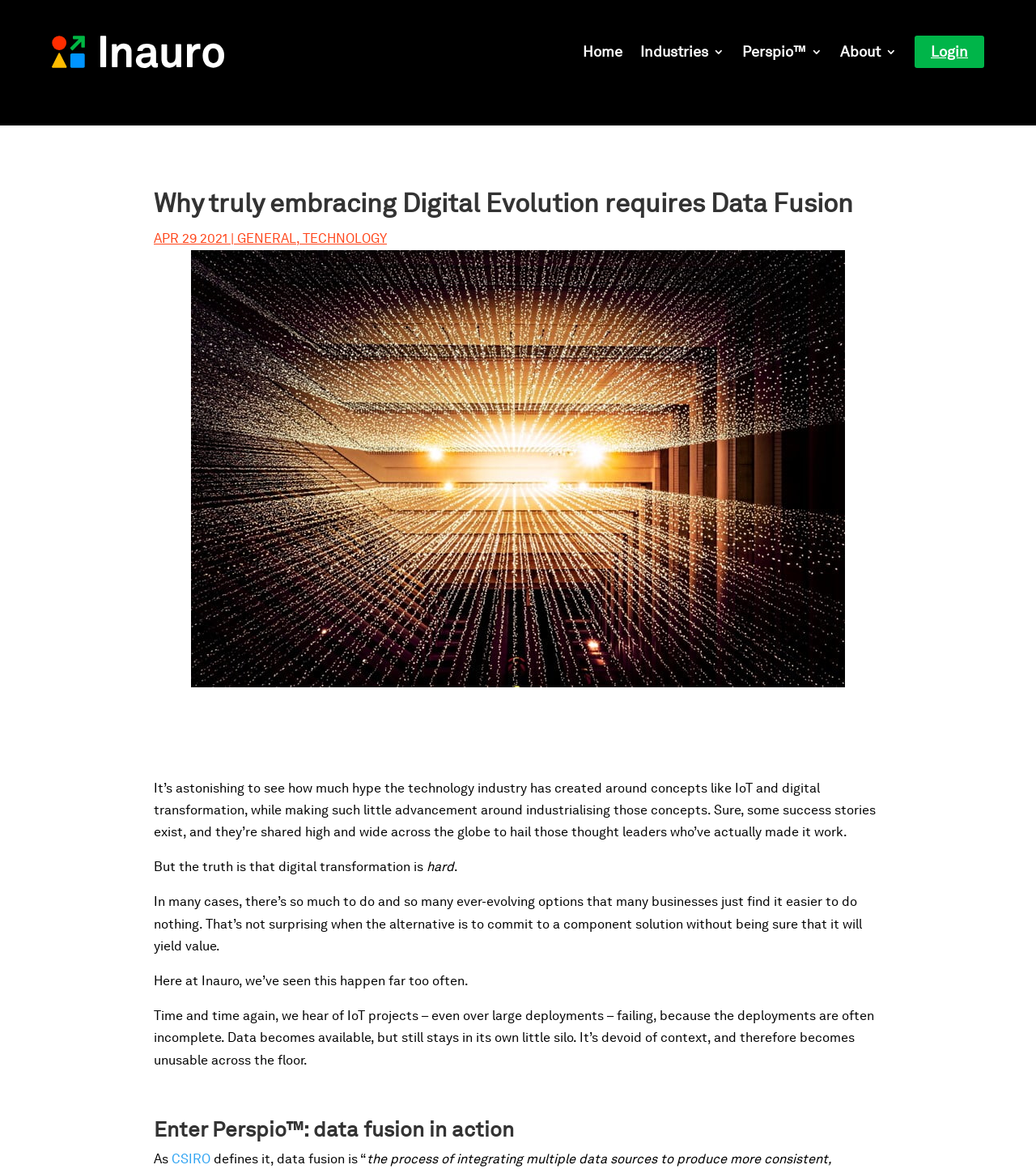Locate the UI element described by Home and provide its bounding box coordinates. Use the format (top-left x, top-left y, bottom-right x, bottom-right y) with all values as floating point numbers between 0 and 1.

[0.562, 0.018, 0.601, 0.07]